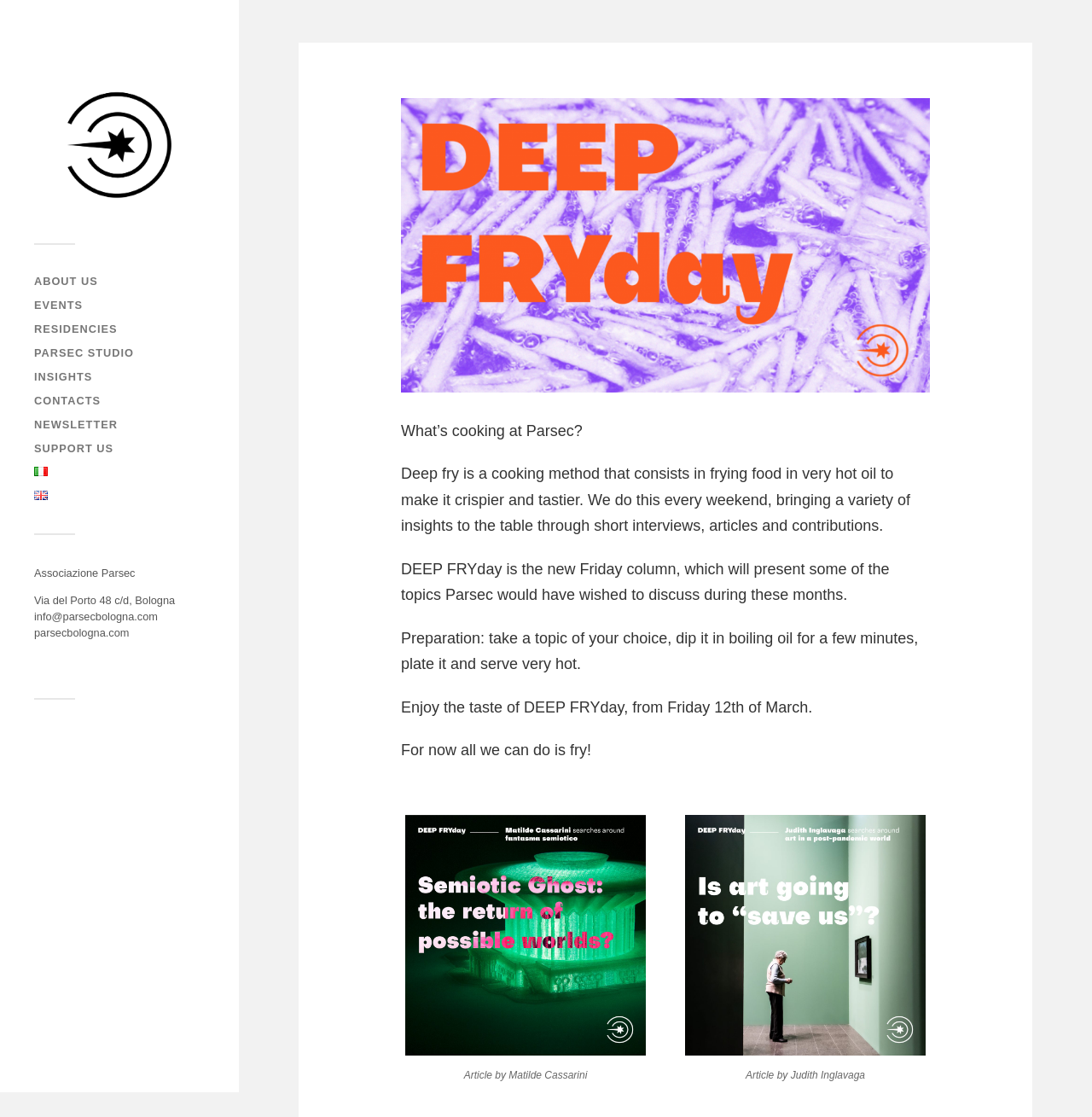Please locate the bounding box coordinates of the element that should be clicked to complete the given instruction: "Click on SUPPORT US".

[0.031, 0.396, 0.104, 0.407]